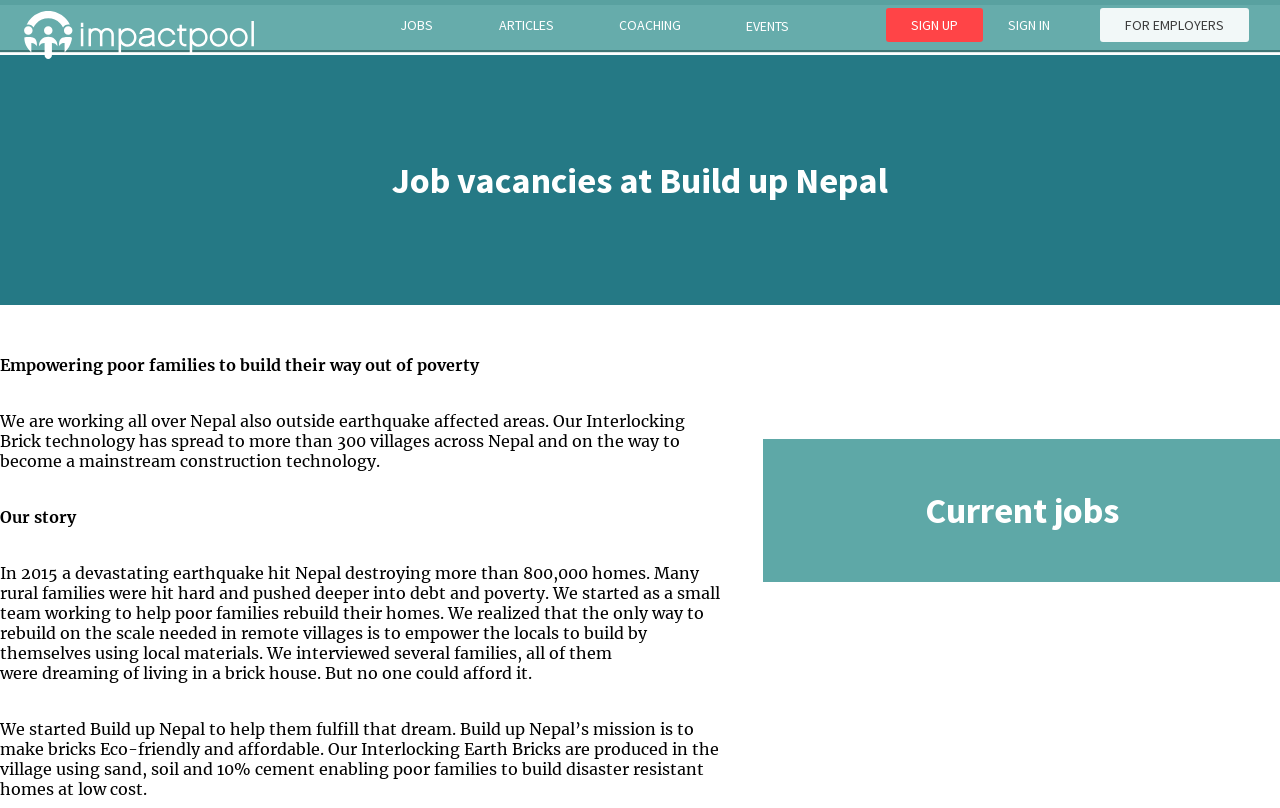Identify the bounding box for the UI element specified in this description: "For employers". The coordinates must be four float numbers between 0 and 1, formatted as [left, top, right, bottom].

[0.859, 0.01, 0.976, 0.052]